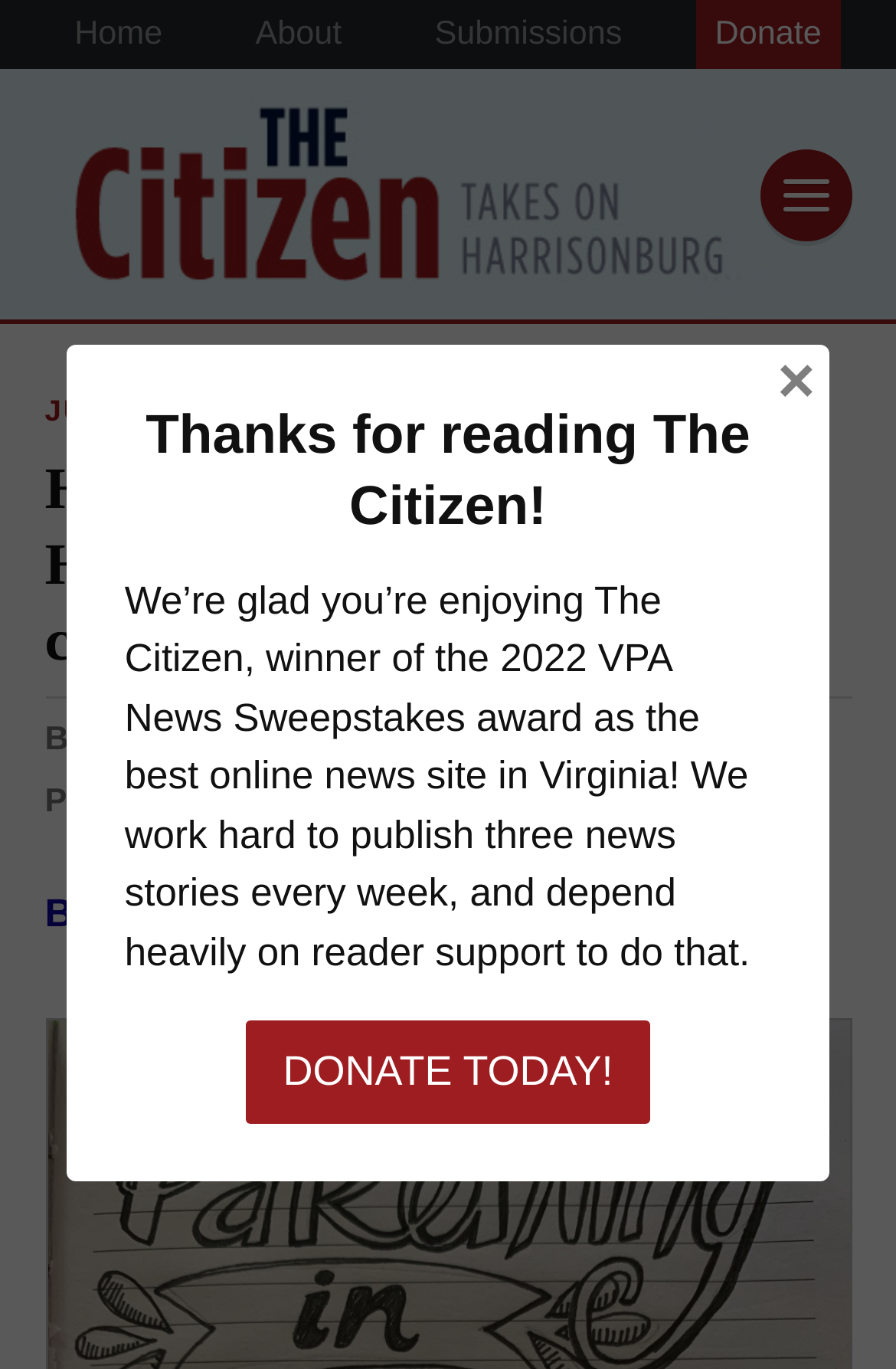By analyzing the image, answer the following question with a detailed response: What is the purpose of the 'Donate' link?

I inferred the answer by looking at the text 'We work hard to publish three news stories every week, and depend heavily on reader support to do that.' and the presence of the 'Donate' link, which suggests that the link is for supporting The Citizen.